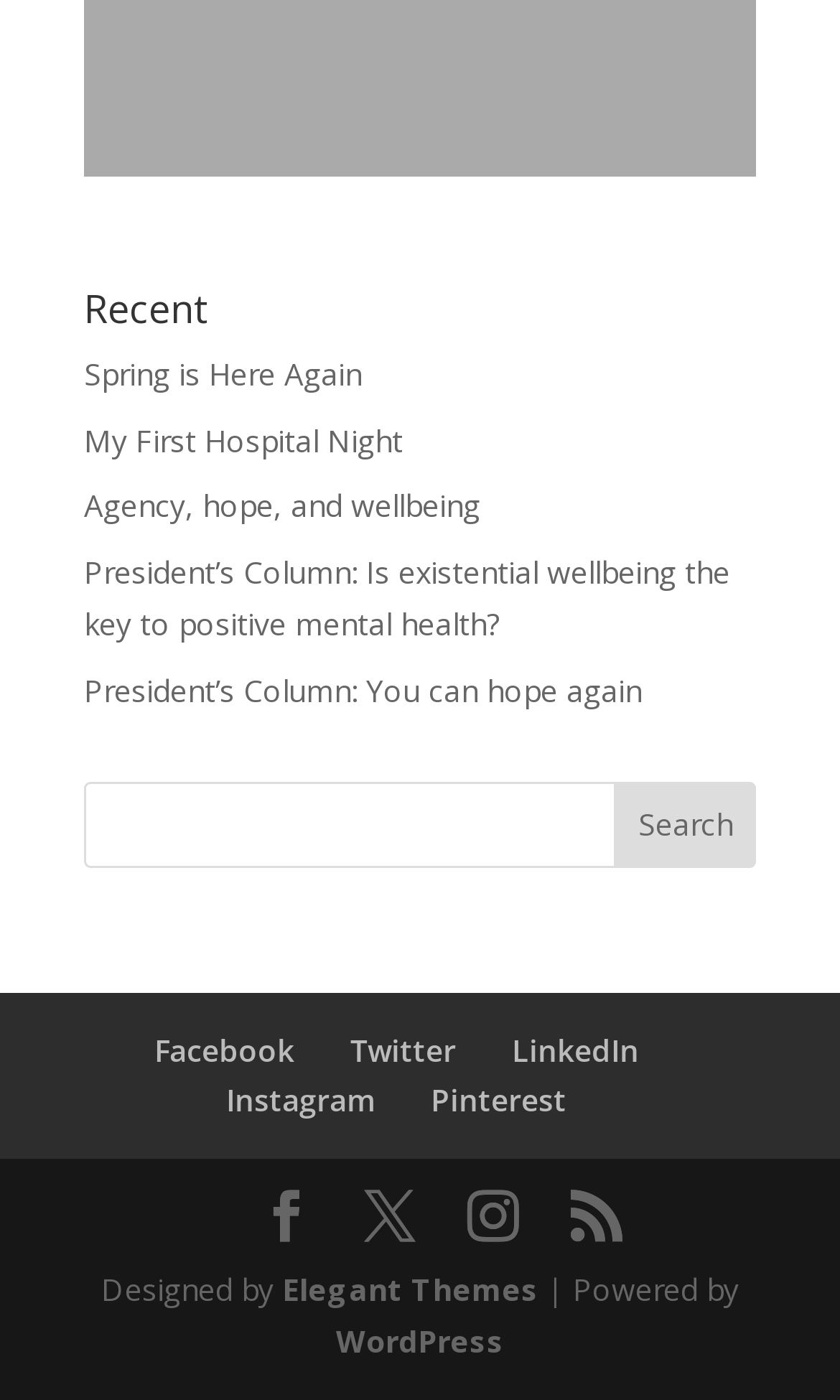Please answer the following question using a single word or phrase: 
What is the platform used to power the website?

WordPress